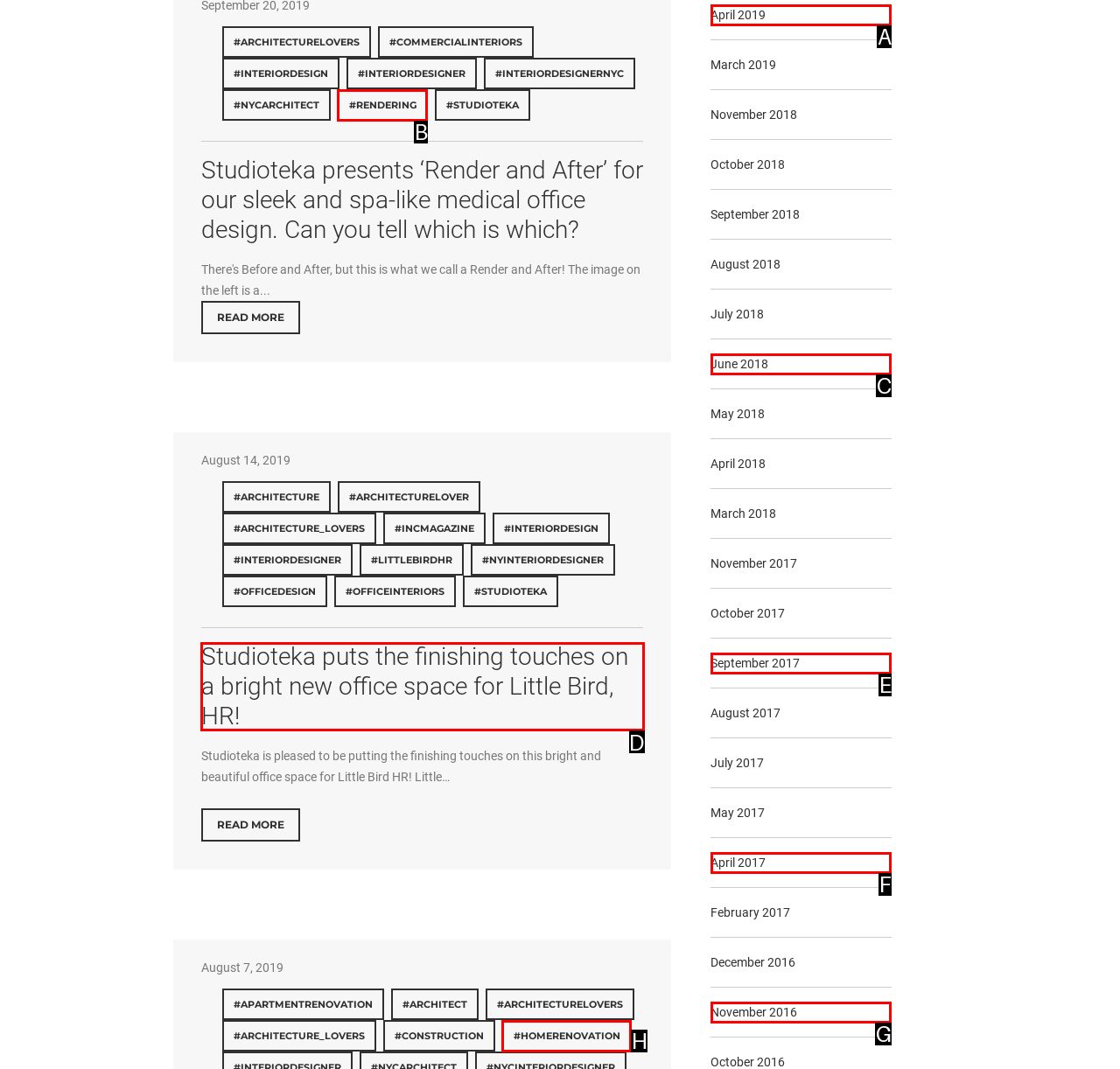Tell me which option I should click to complete the following task: Check the office design for Little Bird HR Answer with the option's letter from the given choices directly.

D